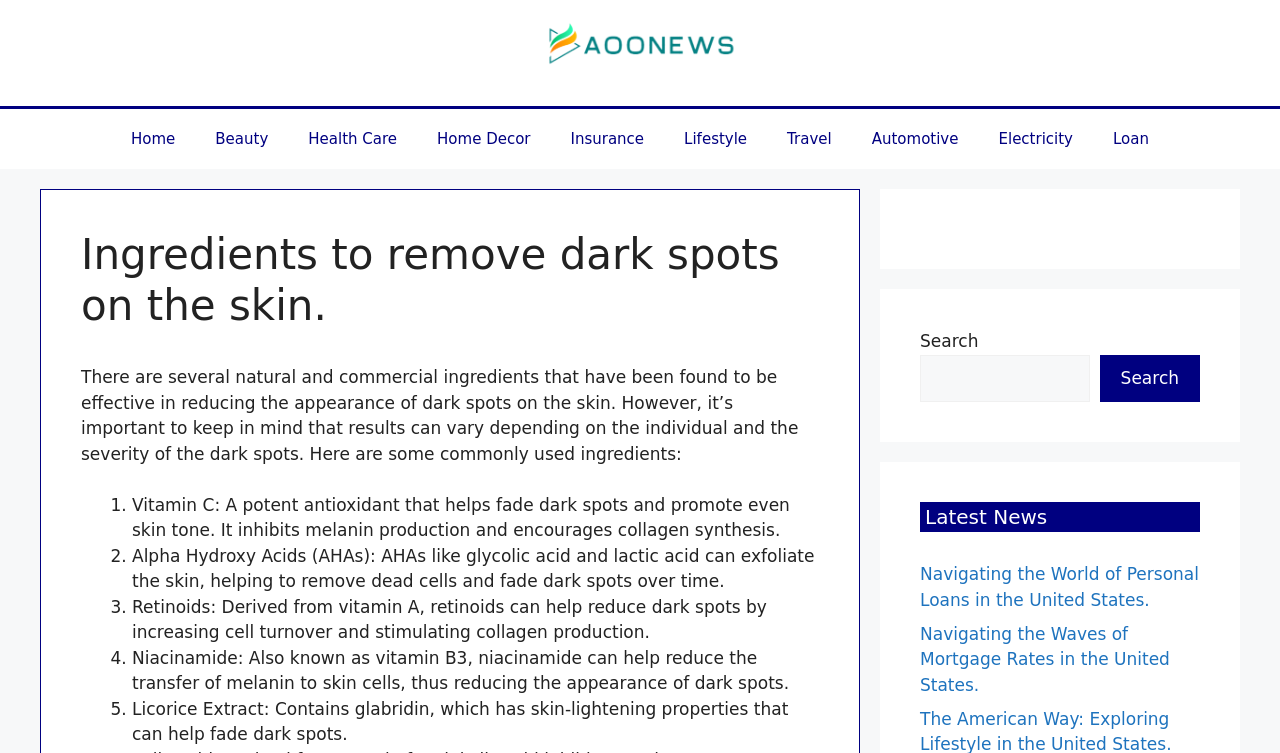Given the element description "Home Decor", identify the bounding box of the corresponding UI element.

[0.326, 0.145, 0.43, 0.225]